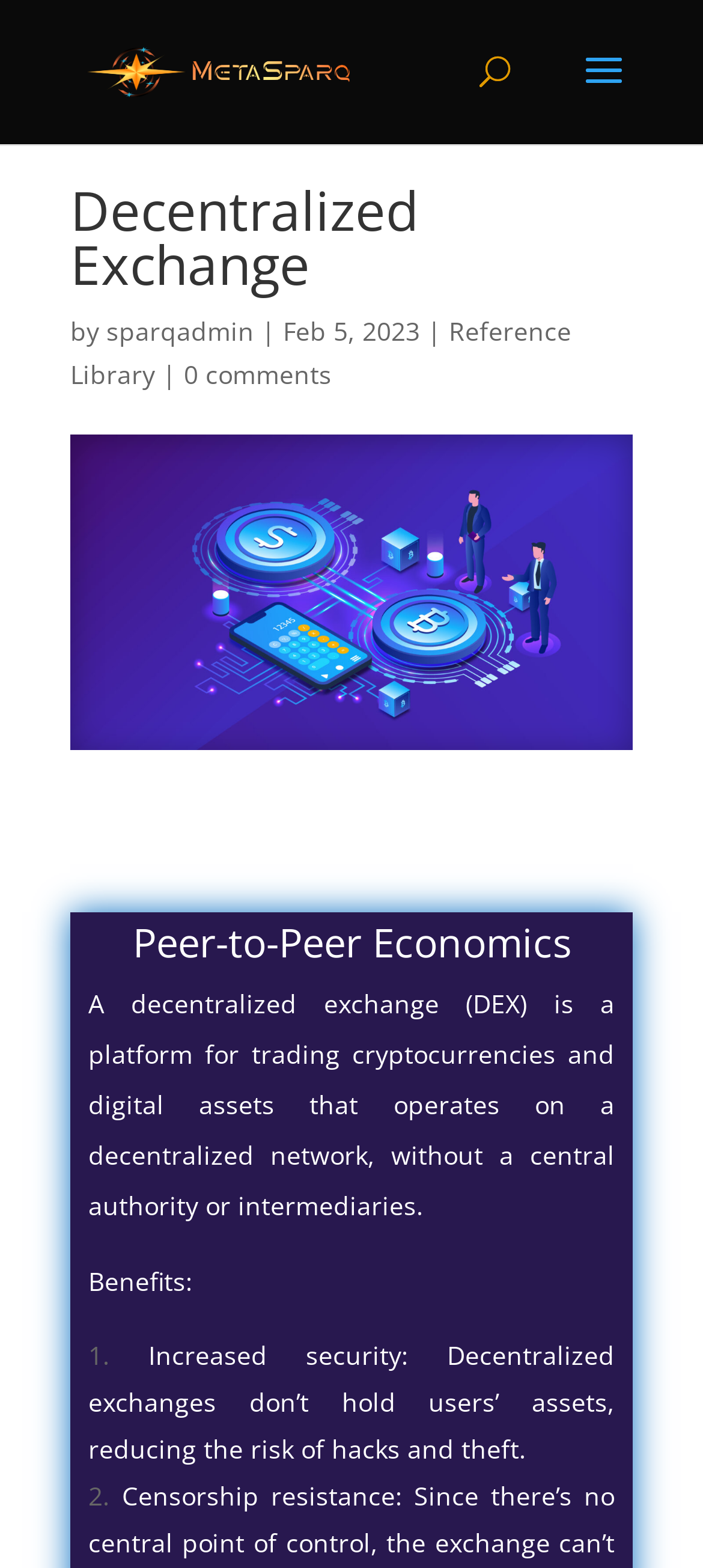Given the description Reference Library, predict the bounding box coordinates of the UI element. Ensure the coordinates are in the format (top-left x, top-left y, bottom-right x, bottom-right y) and all values are between 0 and 1.

[0.1, 0.201, 0.813, 0.25]